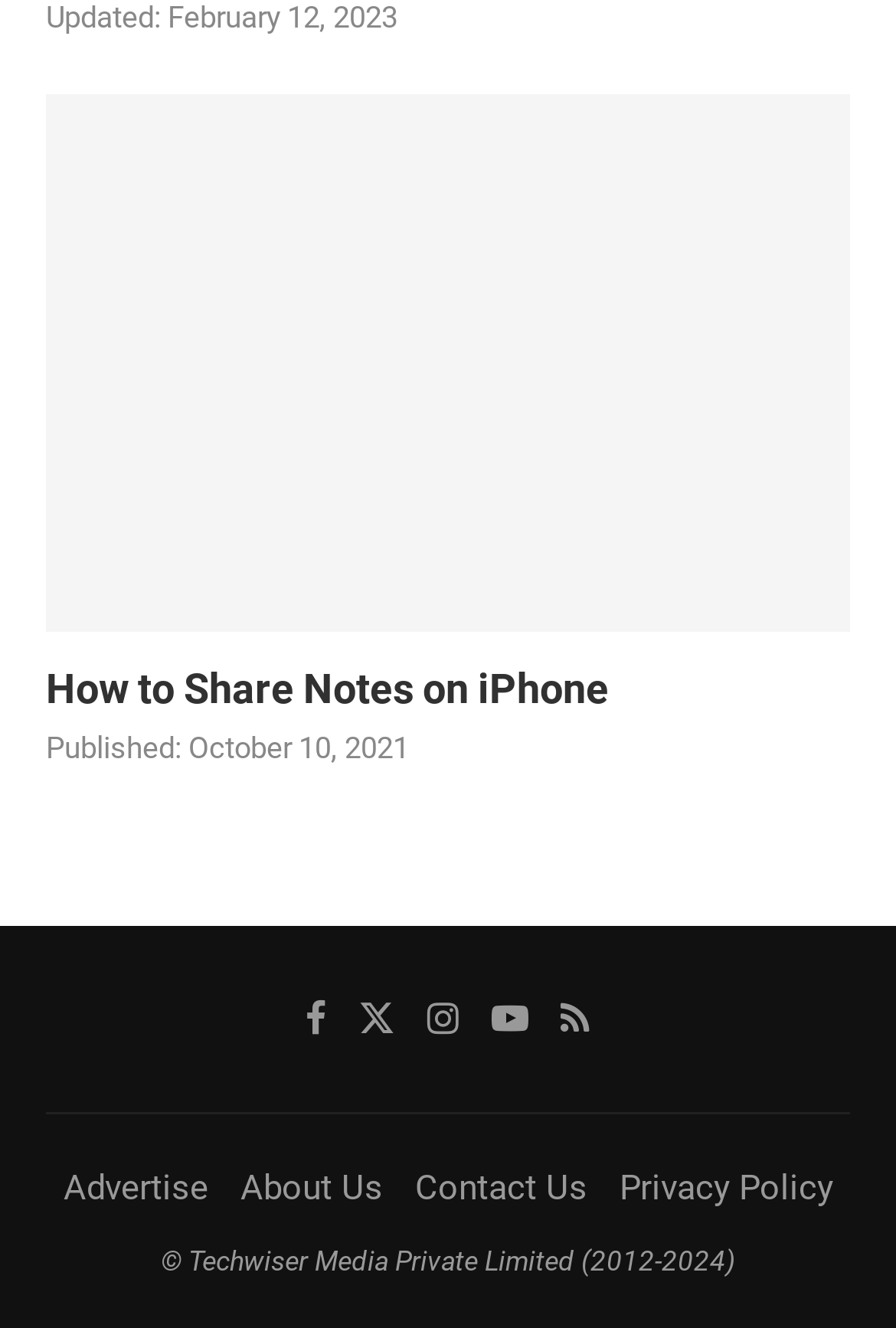Identify the bounding box coordinates necessary to click and complete the given instruction: "Check the publication date".

[0.203, 0.55, 0.456, 0.576]